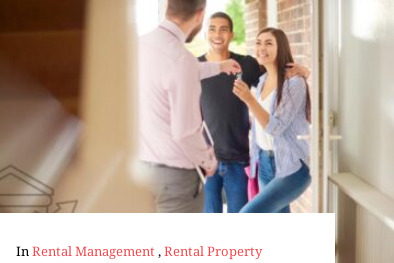Offer an in-depth description of the image shown.

The image depicts a friendly interaction at a rental property, showcasing a moment between three individuals at the threshold of a home. In the foreground, a rental property manager is seen engaging warmly with a young couple who appear to be prospective tenants. This setting highlights the importance of personal connections in rental management, emphasizing effective communication and rapport-building essential to the process of renting a home. The image’s composition suggests a welcoming atmosphere, portraying the manager as approachable and the couple as excited about the possibilities of their new rental journey. The caption also references the themes of "Rental Management" and "Rental Property," indicating the image’s relevance to discussions on effective practices in the field.